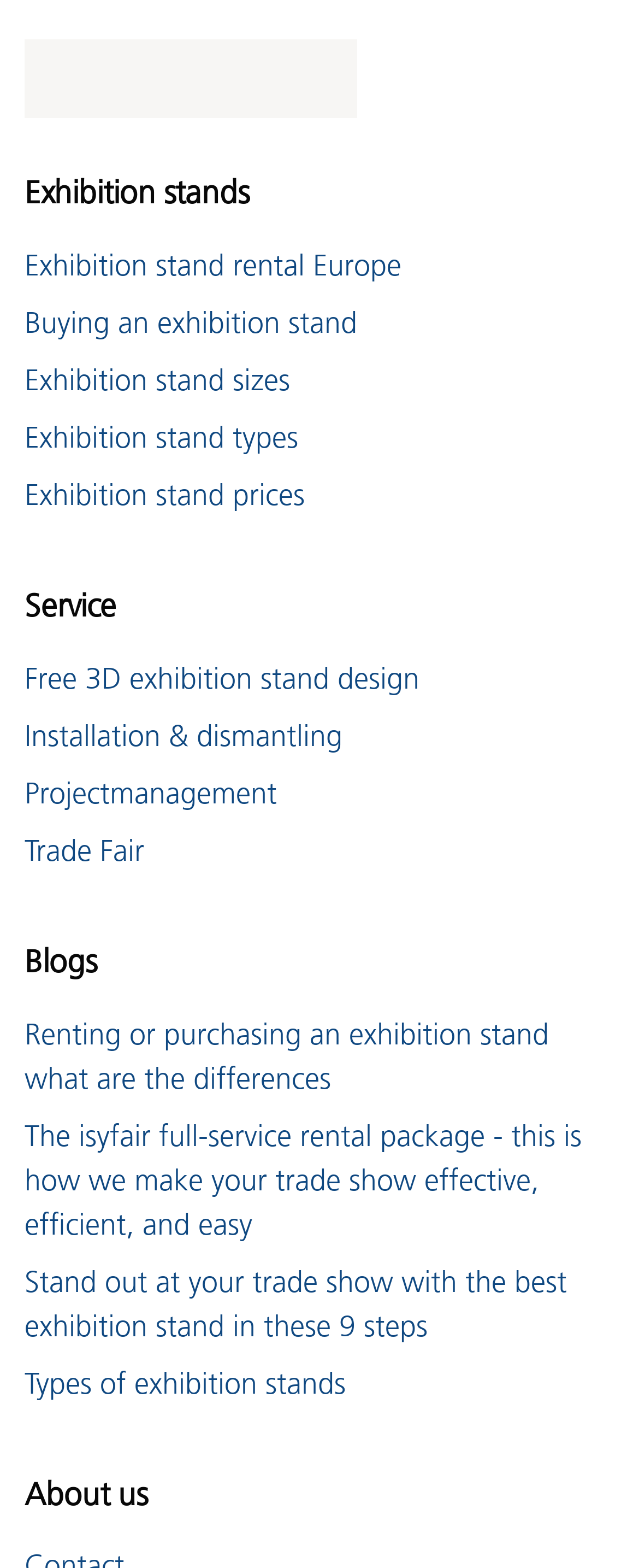Determine the bounding box for the UI element that matches this description: "Endpoint Web Control".

None